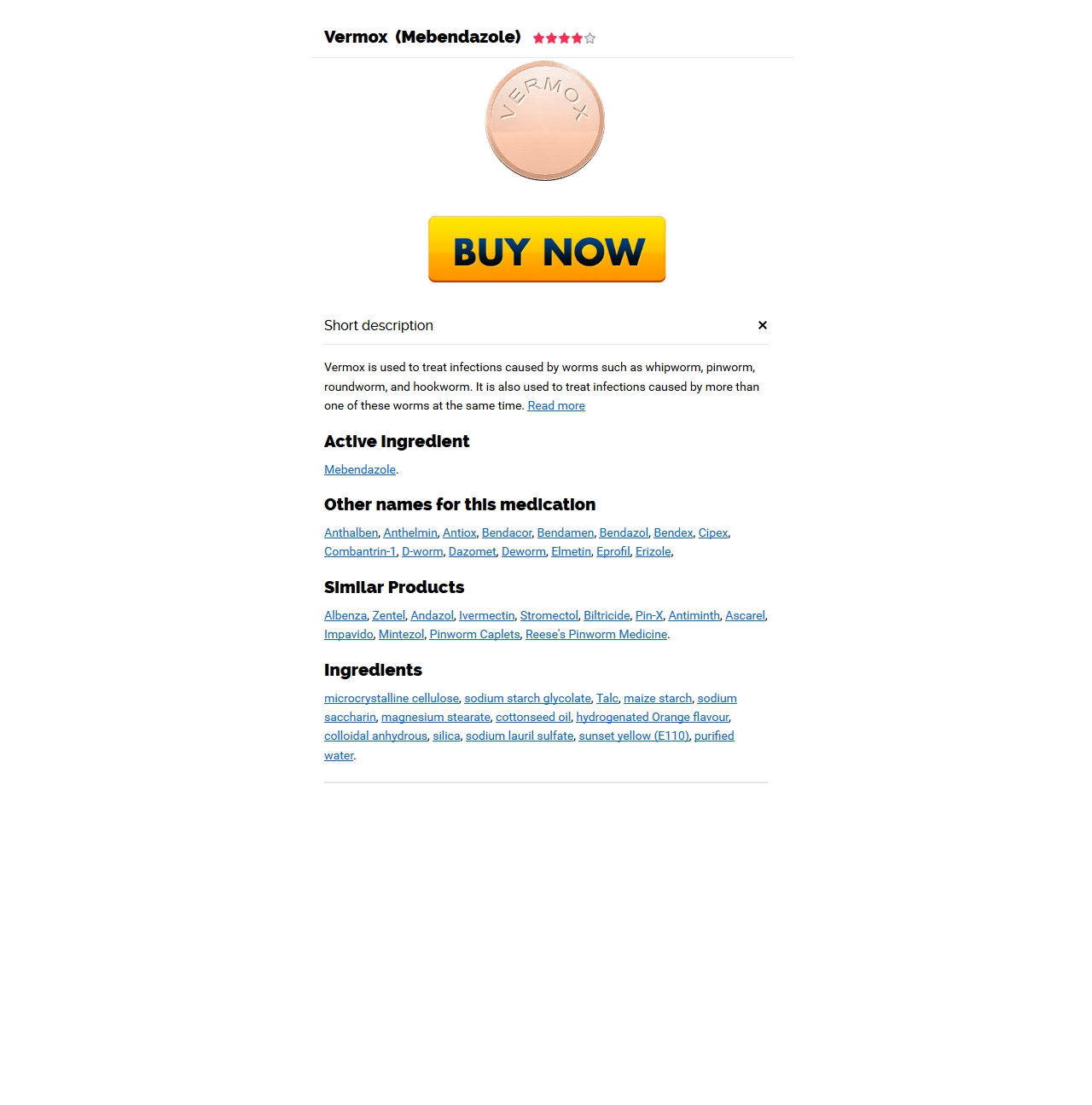Identify the title of the webpage and provide its text content.

Can You Buy Mebendazole Otc